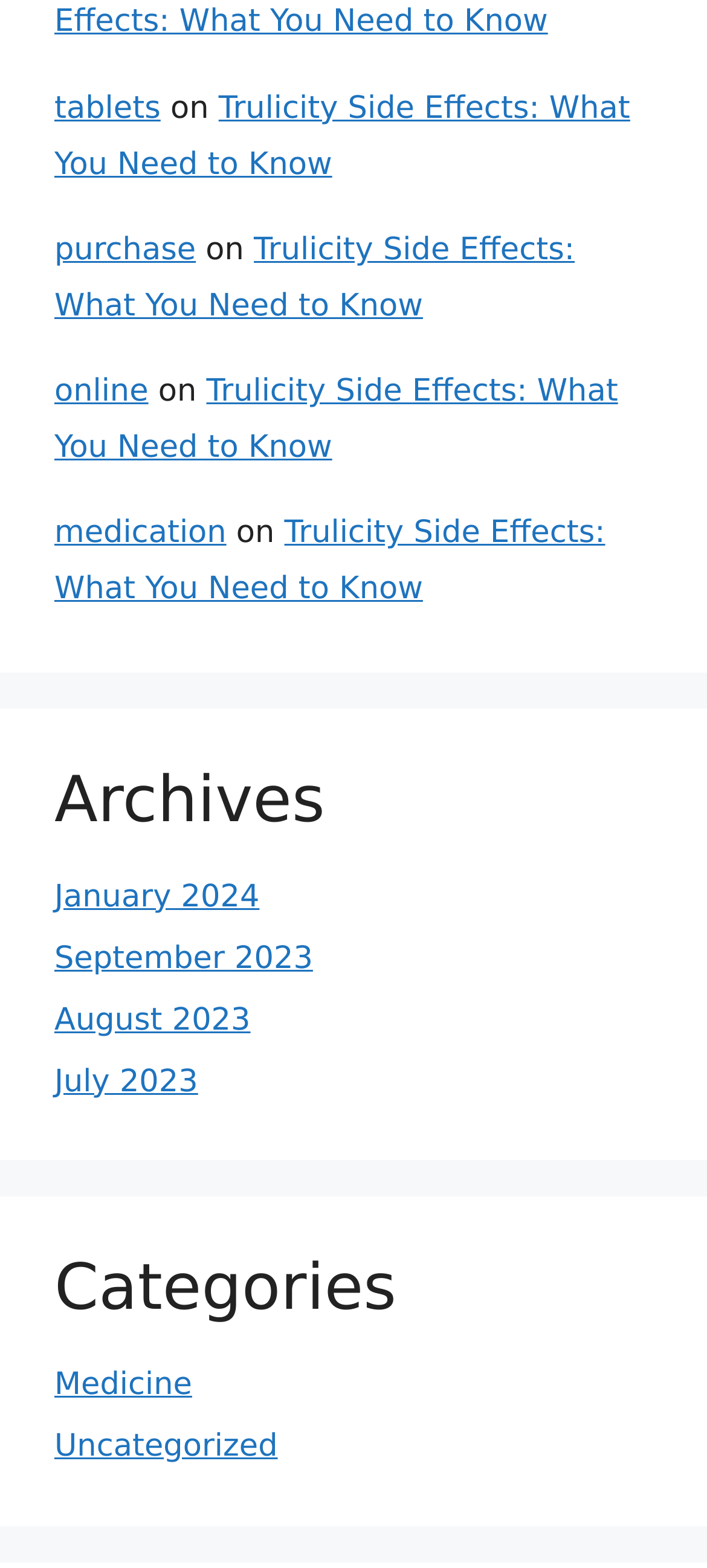Provide a brief response to the question using a single word or phrase: 
What is the category of the link 'Medicine'?

Categories